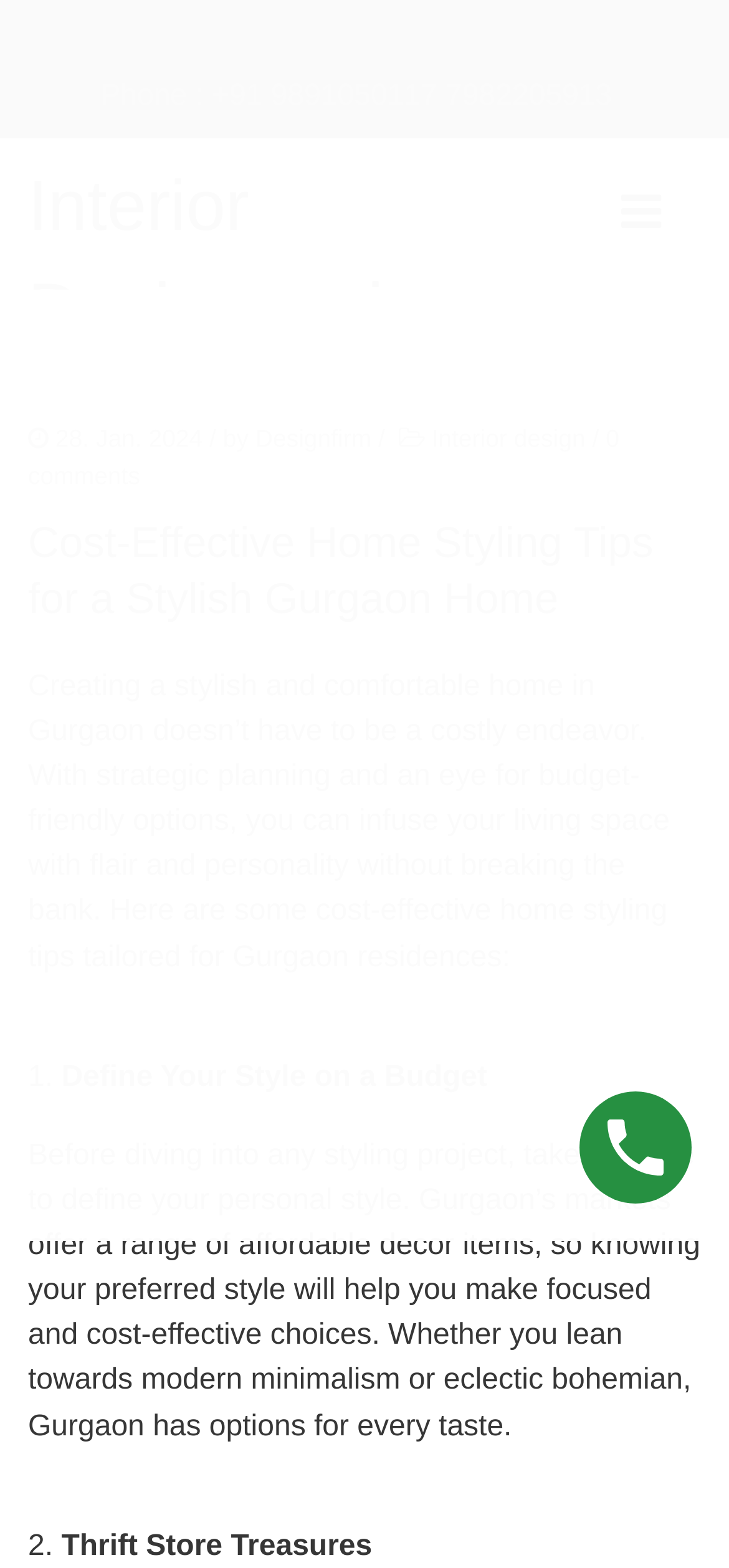Identify the main heading from the webpage and provide its text content.

Cost-Effective Home Styling Tips for a Stylish Gurgaon Home